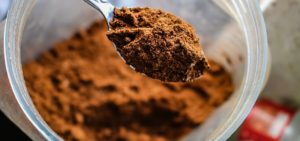What is the texture of the cacao powder?
Please provide a detailed and thorough answer to the question.

The caption describes the texture of the cacao powder as 'dense and slightly coarse', suggesting that it has a thick and slightly rough consistency.